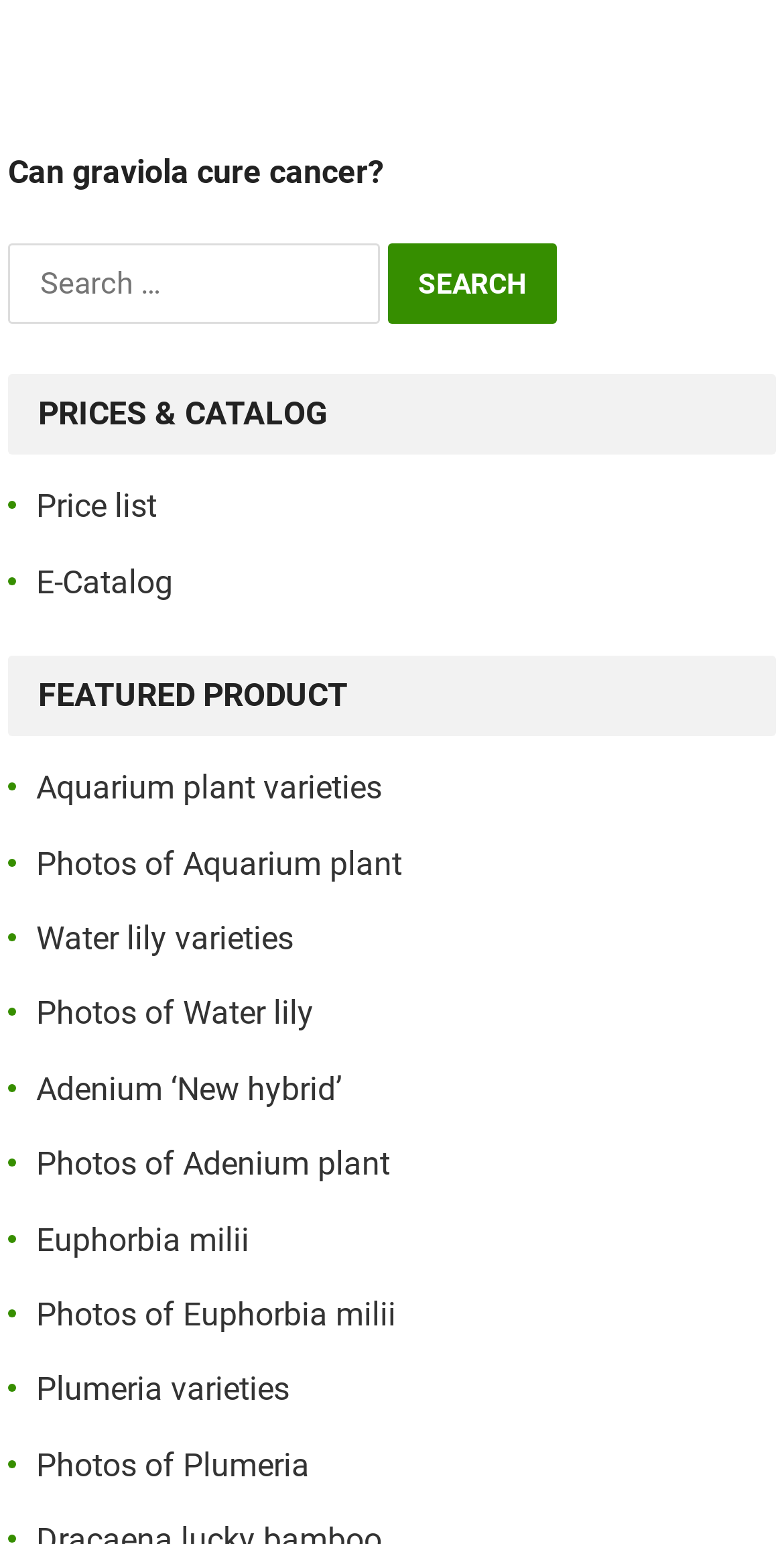Can you specify the bounding box coordinates of the area that needs to be clicked to fulfill the following instruction: "View price list"?

[0.046, 0.191, 0.2, 0.216]